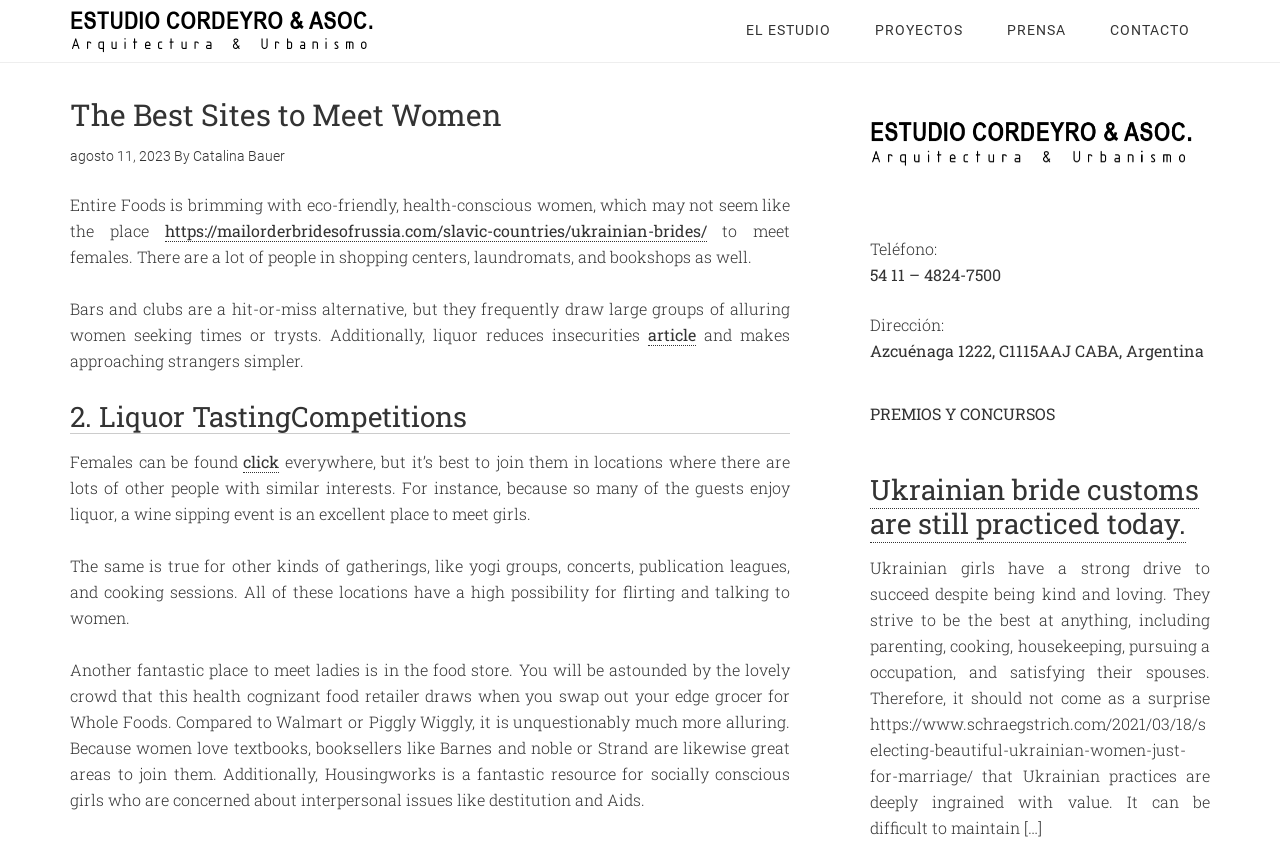Extract the bounding box of the UI element described as: "Estudio Cordeyro & Asoc.".

[0.055, 0.0, 0.305, 0.071]